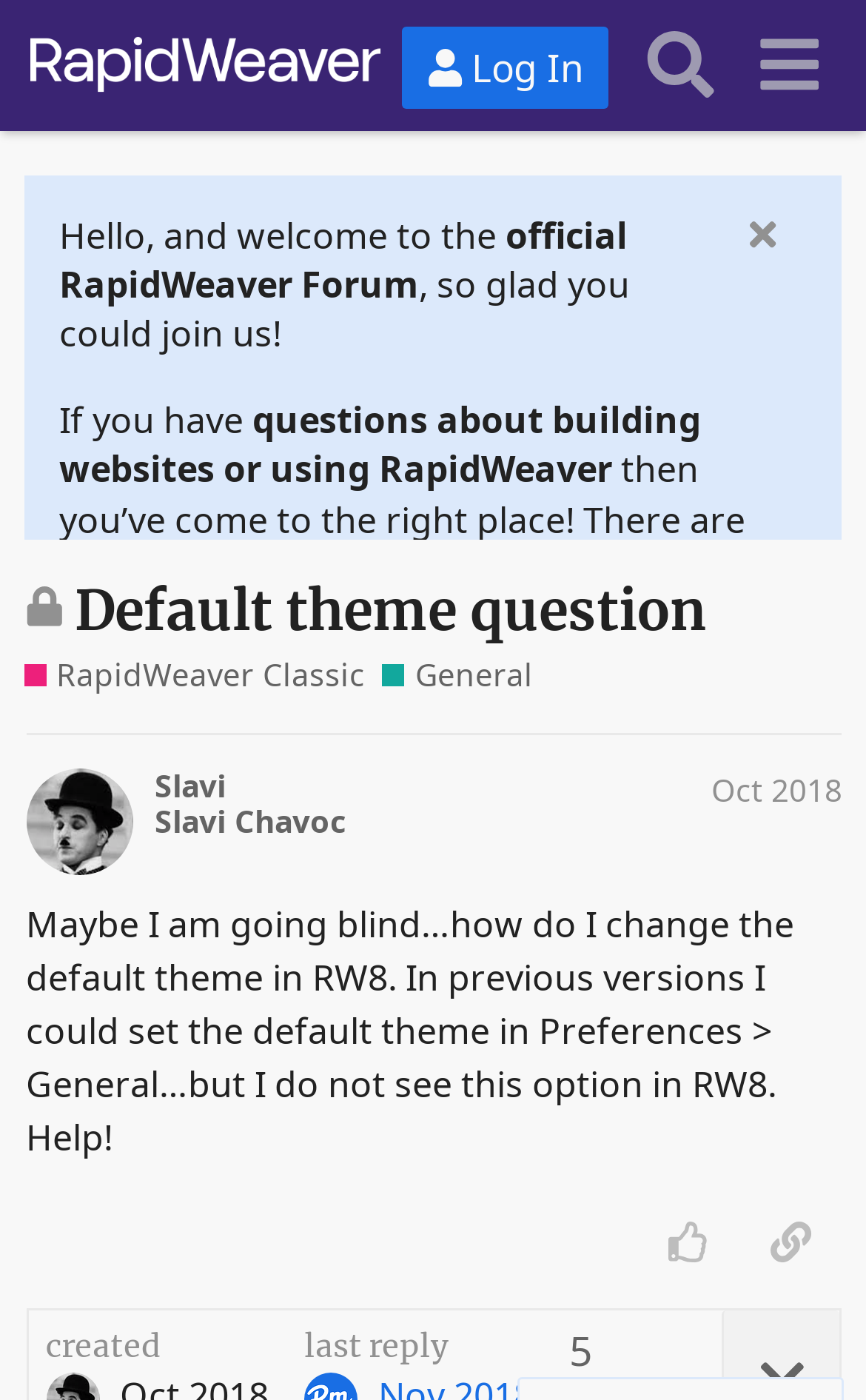Find and provide the bounding box coordinates for the UI element described here: "Privacy en AVG". The coordinates should be given as four float numbers between 0 and 1: [left, top, right, bottom].

None